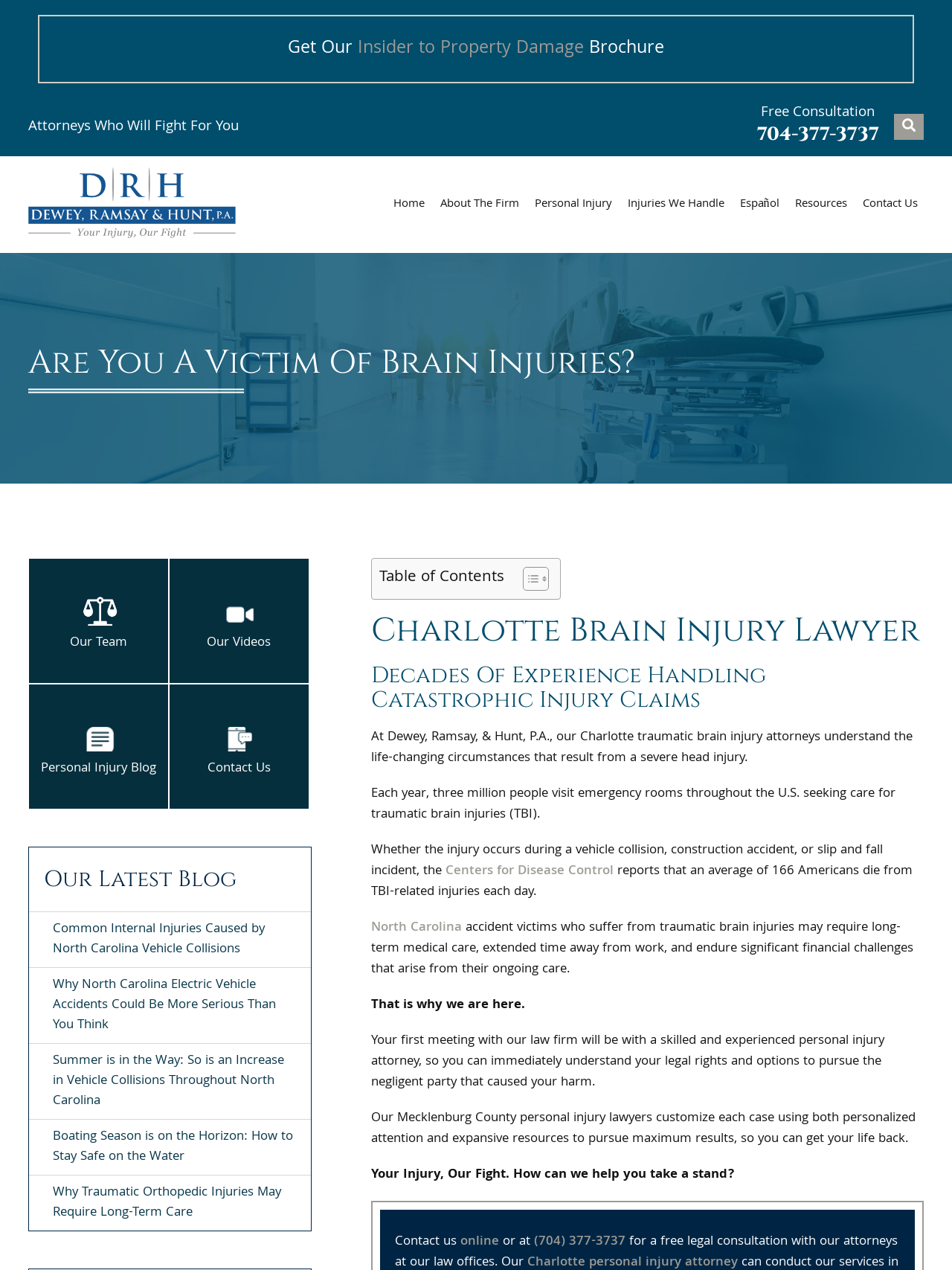How many links are in the 'Our Team' section?
Based on the screenshot, provide a one-word or short-phrase response.

3